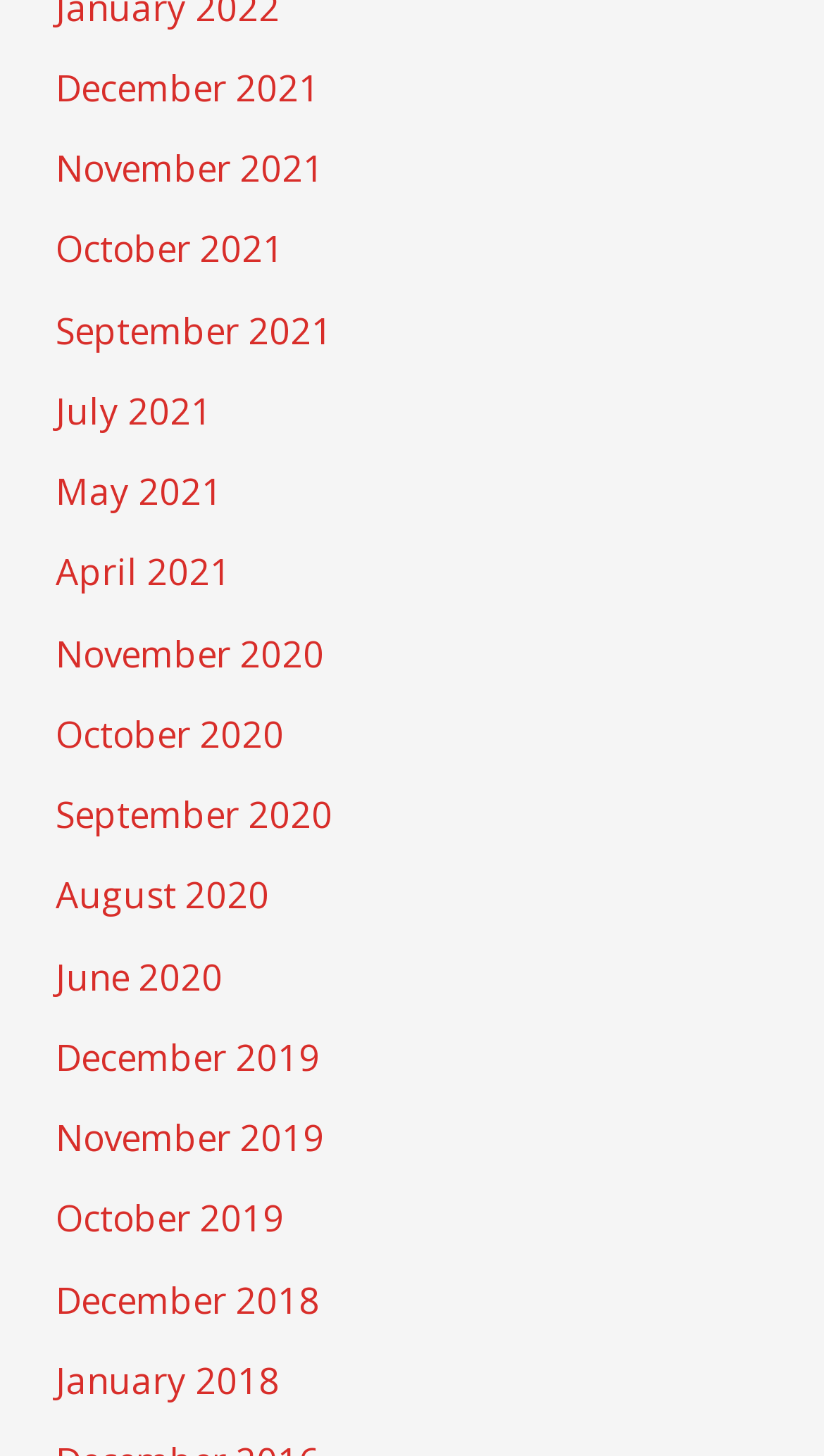Point out the bounding box coordinates of the section to click in order to follow this instruction: "Explore October 2019 articles".

[0.067, 0.82, 0.344, 0.854]